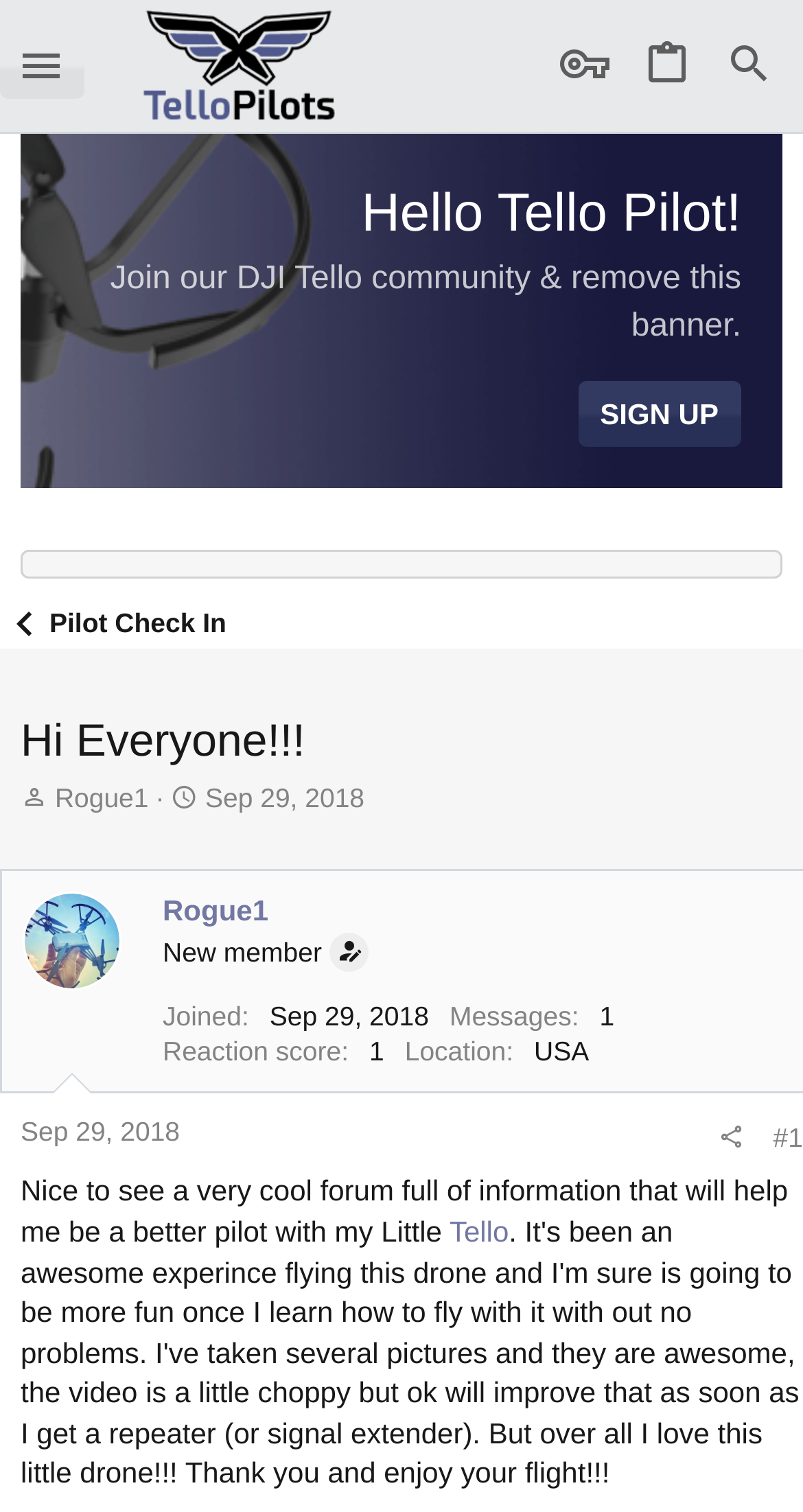Pinpoint the bounding box coordinates of the element that must be clicked to accomplish the following instruction: "check out Viral News". The coordinates should be in the format of four float numbers between 0 and 1, i.e., [left, top, right, bottom].

None